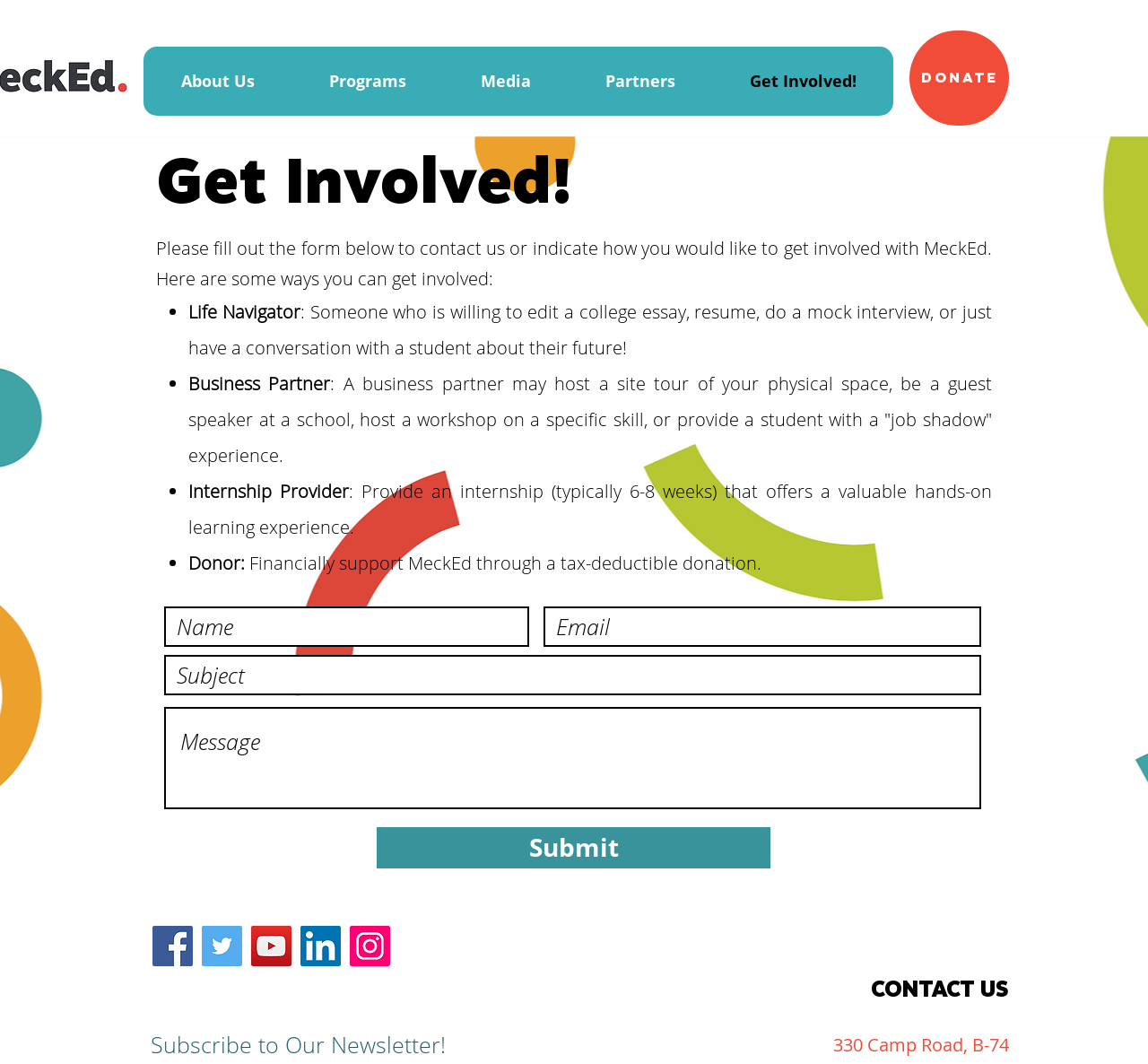Provide a one-word or brief phrase answer to the question:
What is the purpose of the form on this webpage?

Get involved with MeckEd